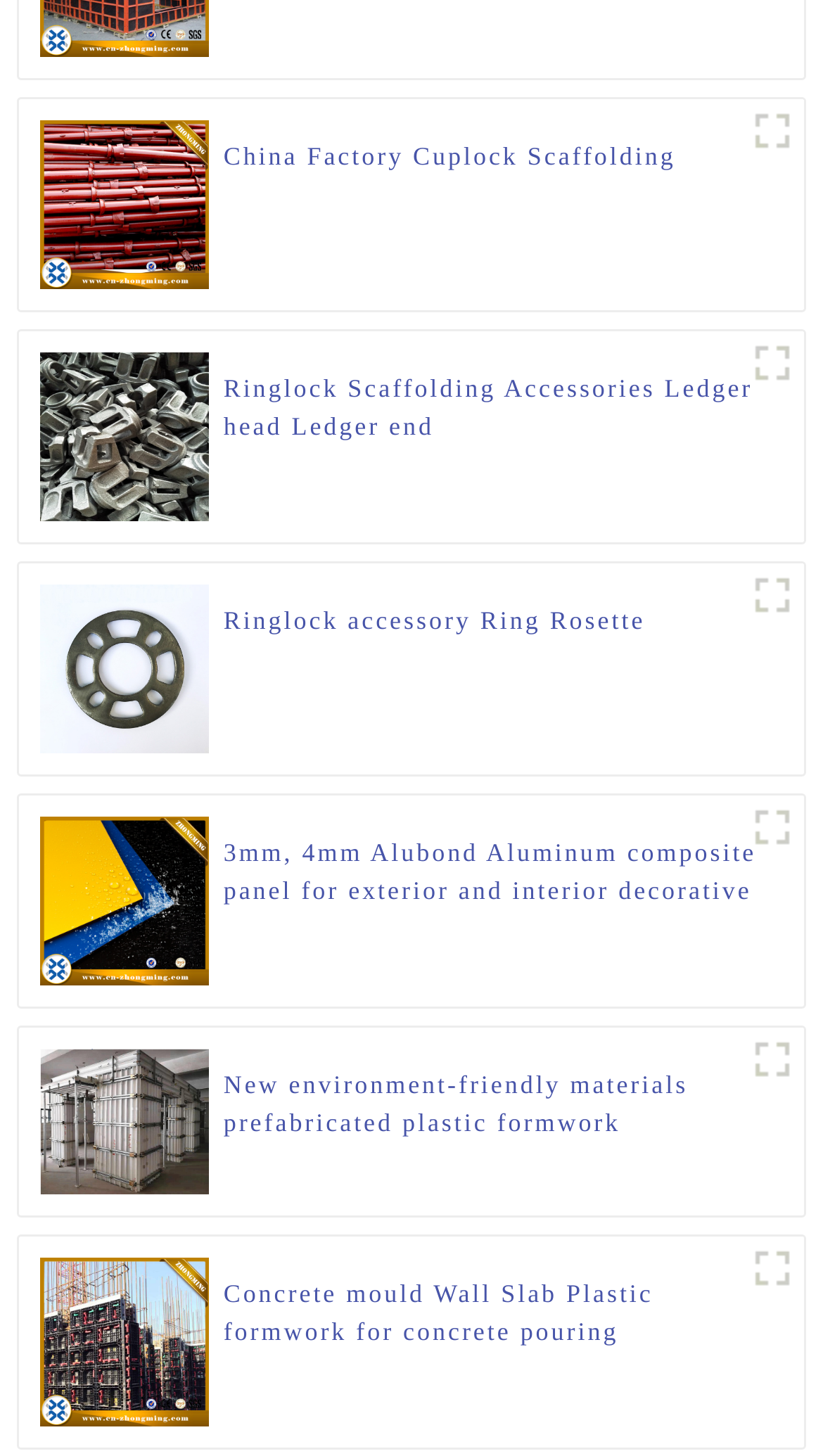What is the purpose of the plastic formwork? Look at the image and give a one-word or short phrase answer.

Concrete pouring